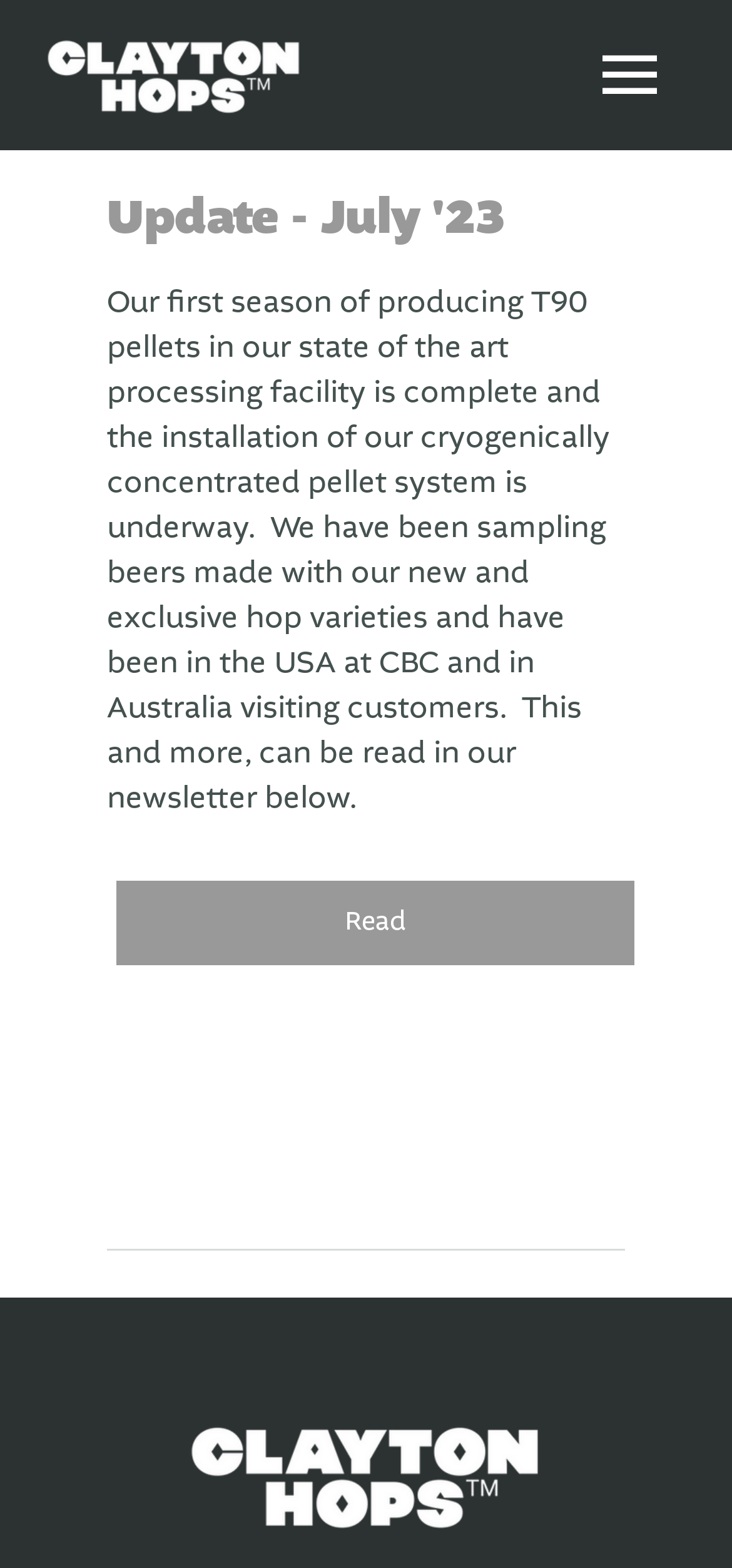Predict the bounding box coordinates of the UI element that matches this description: "Read". The coordinates should be in the format [left, top, right, bottom] with each value between 0 and 1.

[0.159, 0.562, 0.867, 0.616]